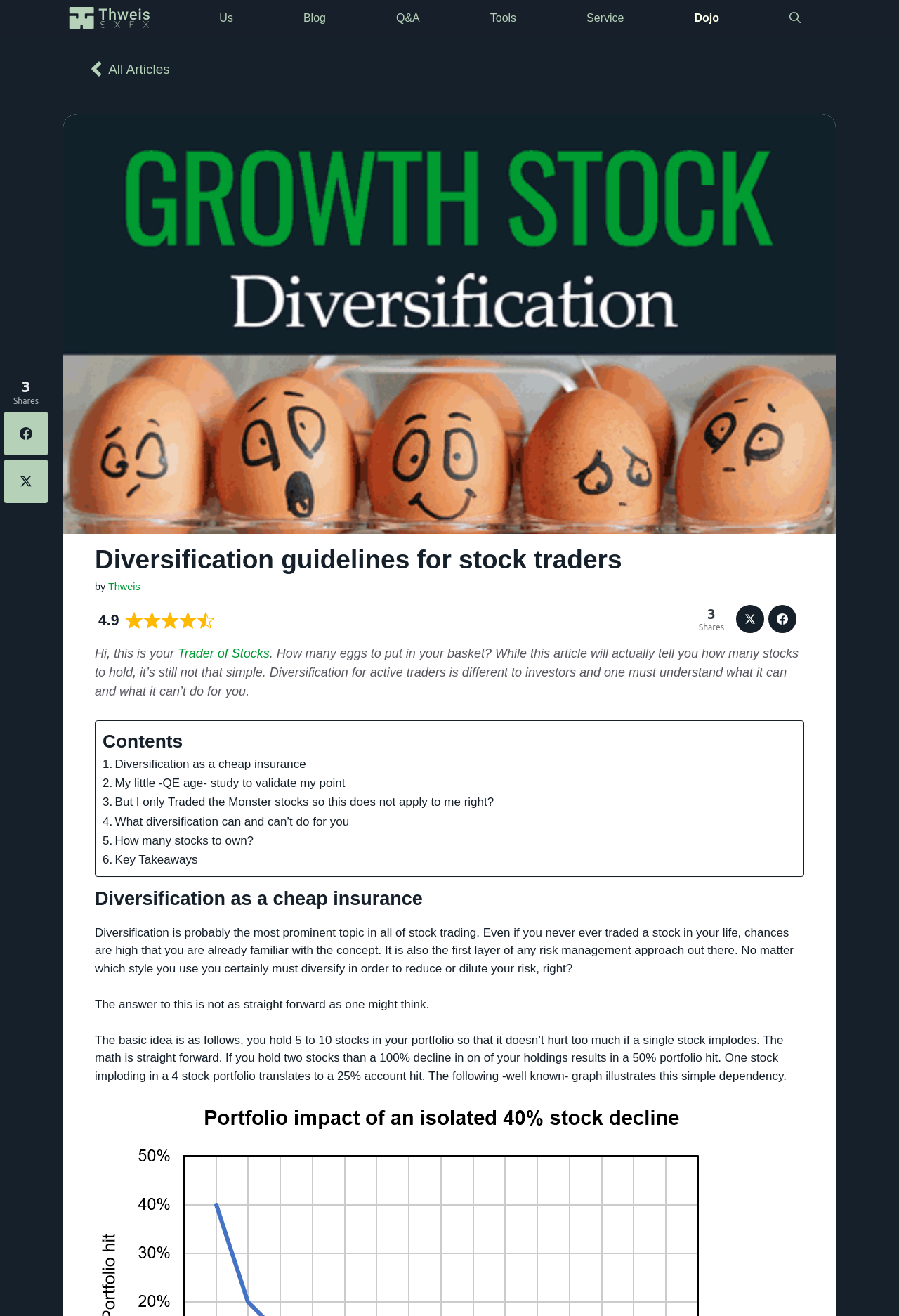Find the bounding box coordinates for the HTML element described as: "How many stocks to own?". The coordinates should consist of four float values between 0 and 1, i.e., [left, top, right, bottom].

[0.114, 0.632, 0.282, 0.646]